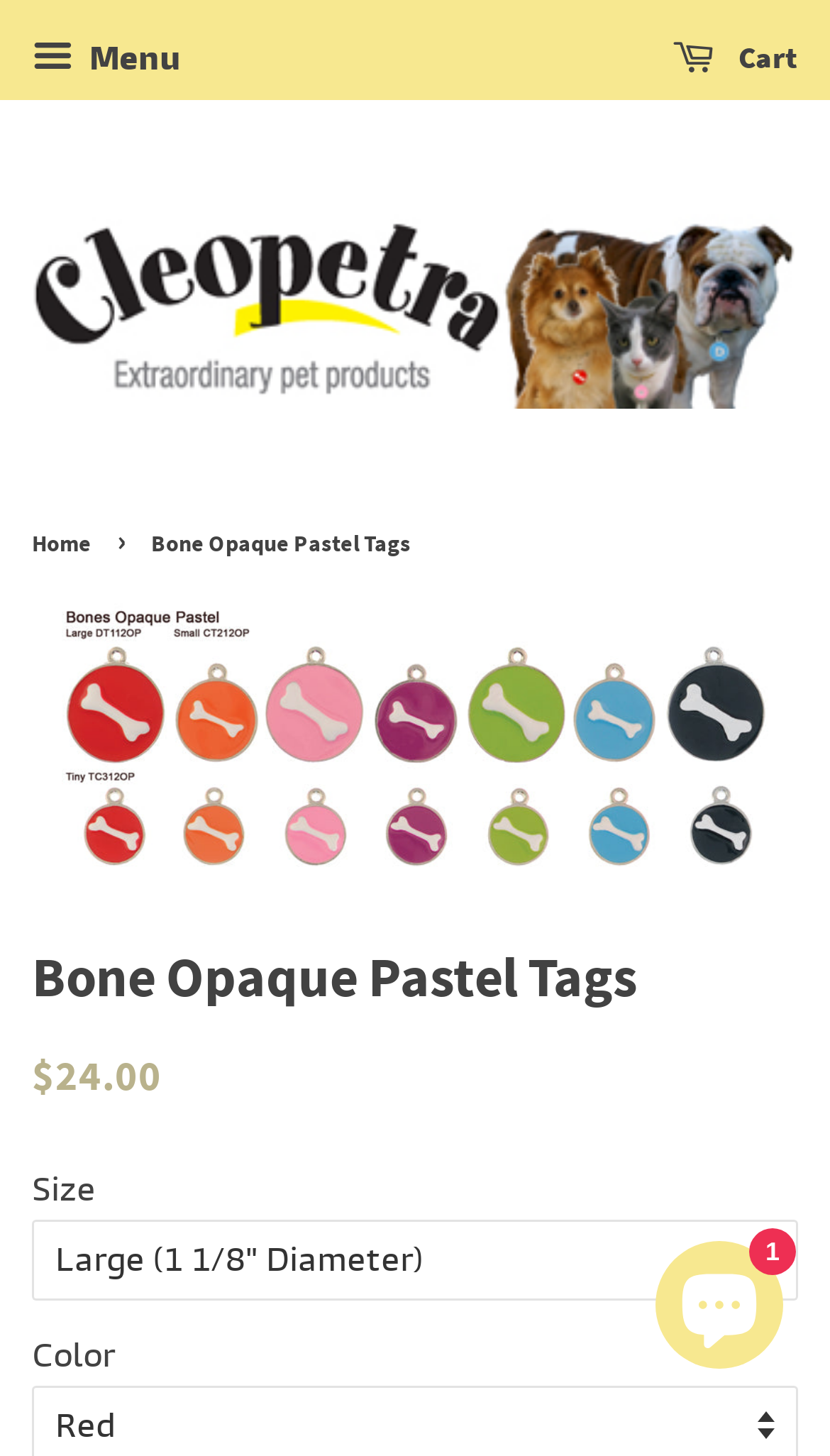Is the chat window expanded?
Your answer should be a single word or phrase derived from the screenshot.

True